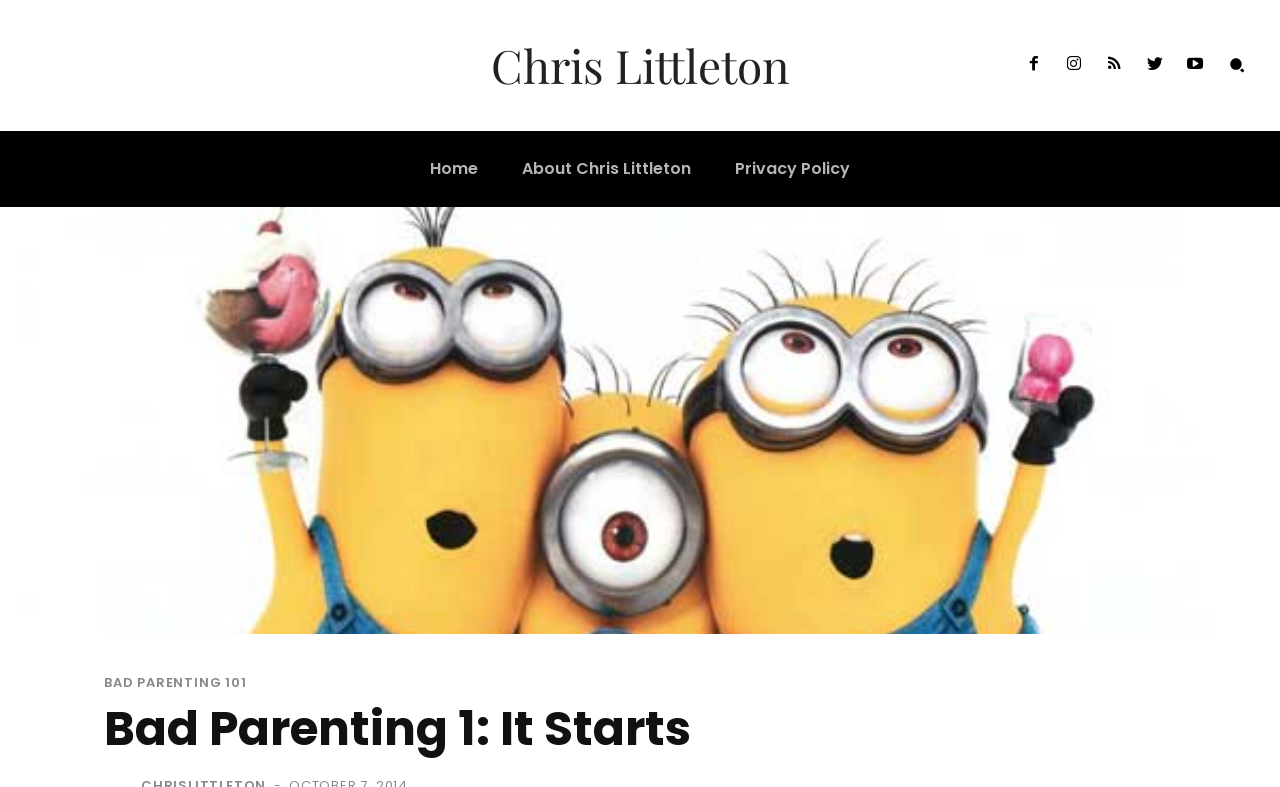Please mark the bounding box coordinates of the area that should be clicked to carry out the instruction: "Go to SHOP".

None